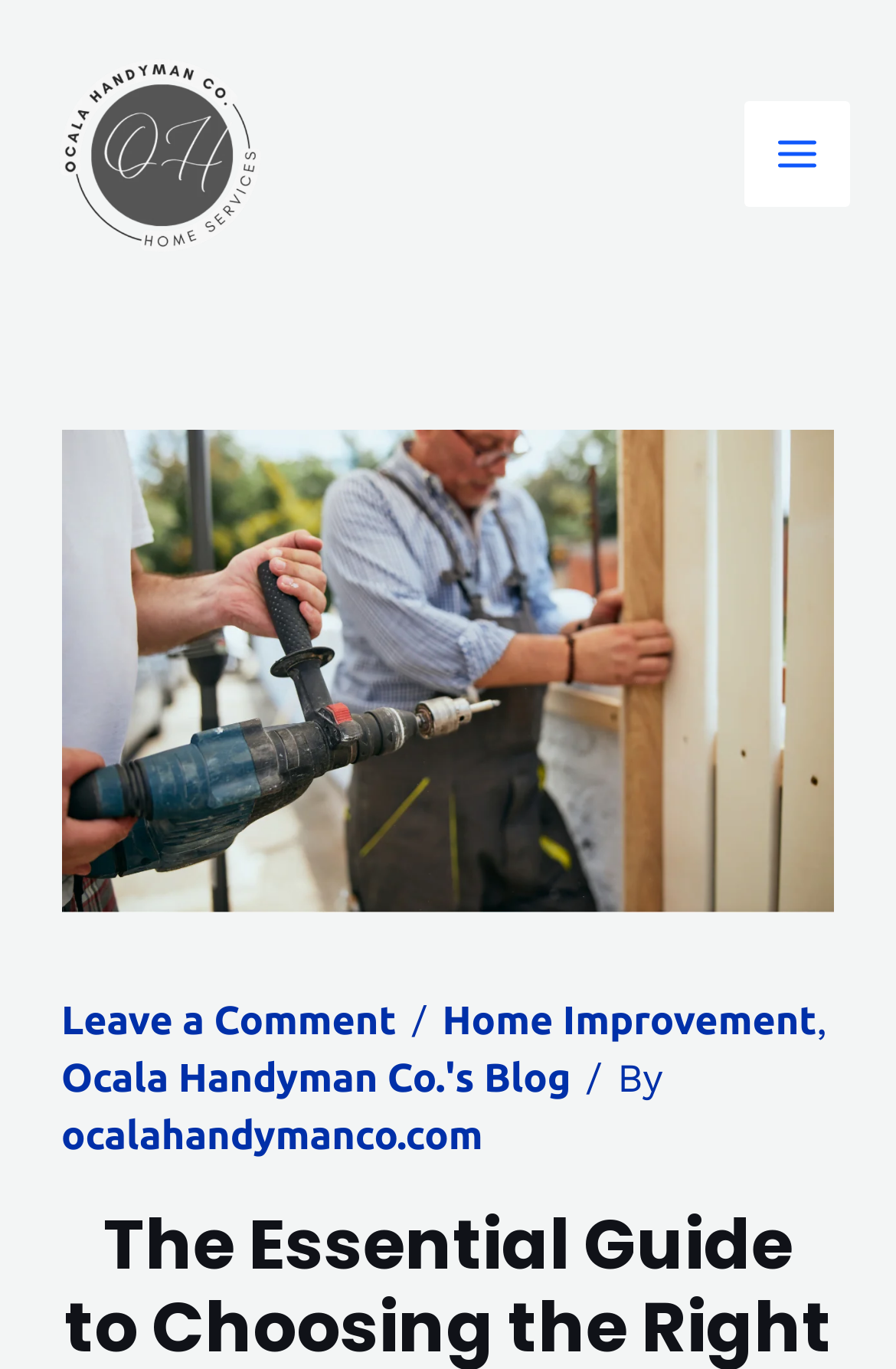Find the bounding box of the element with the following description: "Leave a Comment". The coordinates must be four float numbers between 0 and 1, formatted as [left, top, right, bottom].

[0.068, 0.73, 0.442, 0.762]